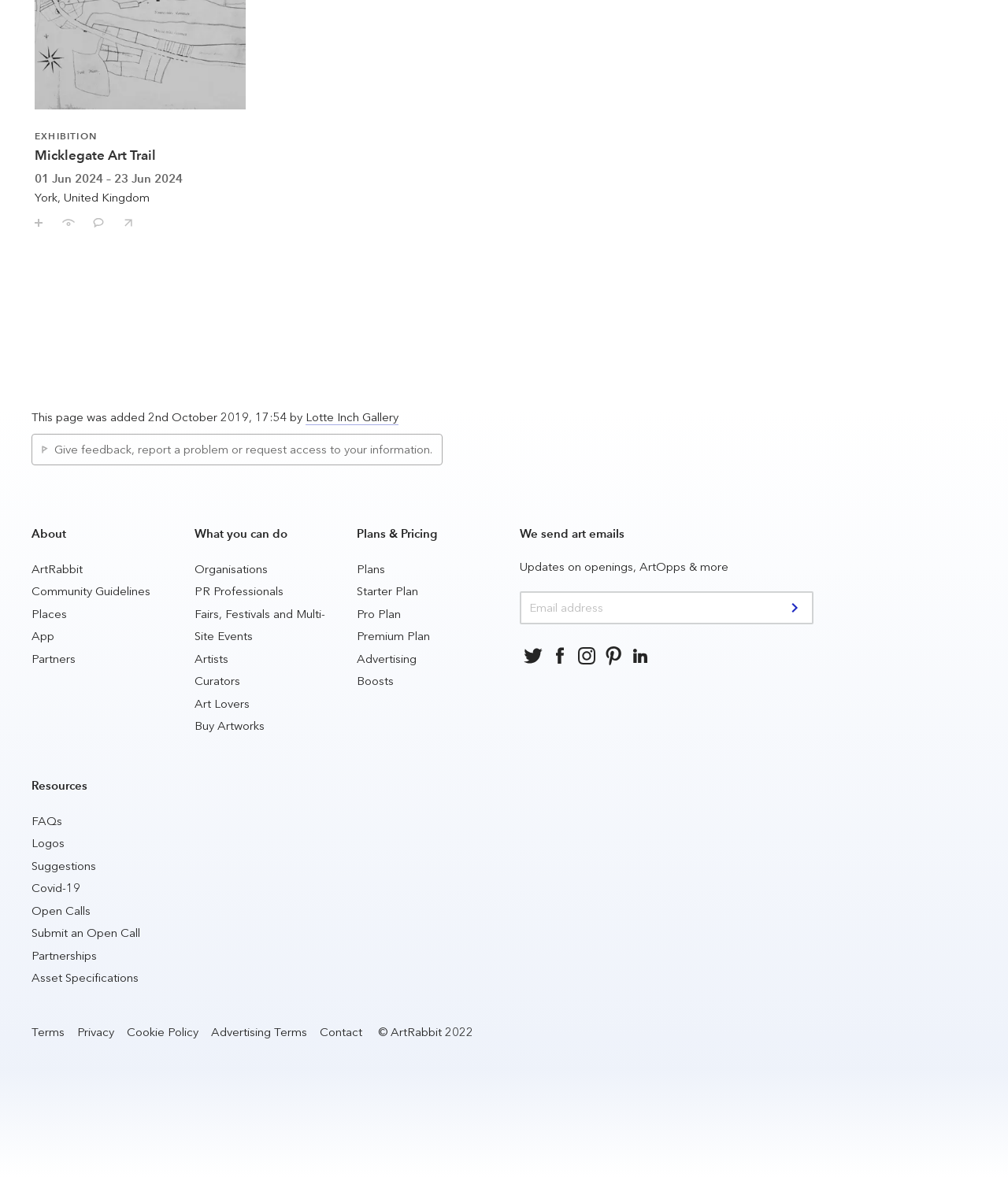What can you do with Micklegate Art Trail?
Based on the image, answer the question with as much detail as possible.

Based on the buttons and links provided, it seems that users can save Micklegate Art Trail, comment on it, and share it with their friends.